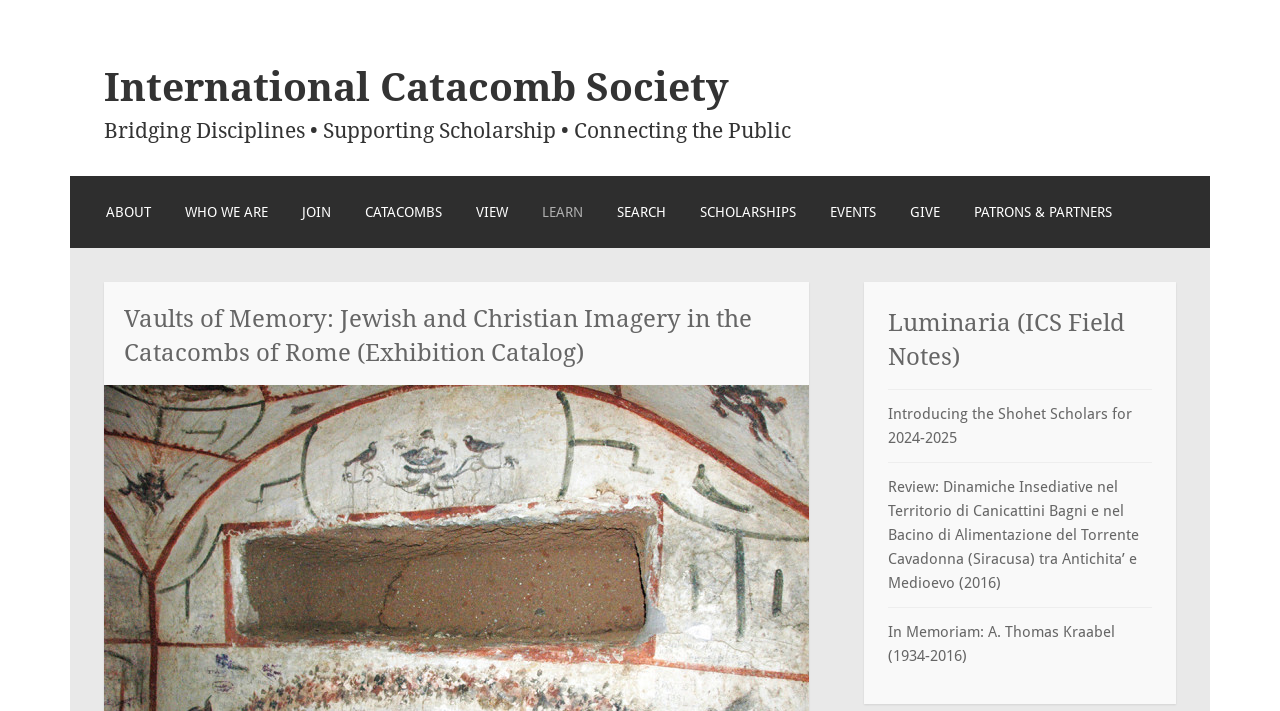Kindly determine the bounding box coordinates of the area that needs to be clicked to fulfill this instruction: "read about Vaults of Memory exhibition catalog".

[0.097, 0.425, 0.616, 0.52]